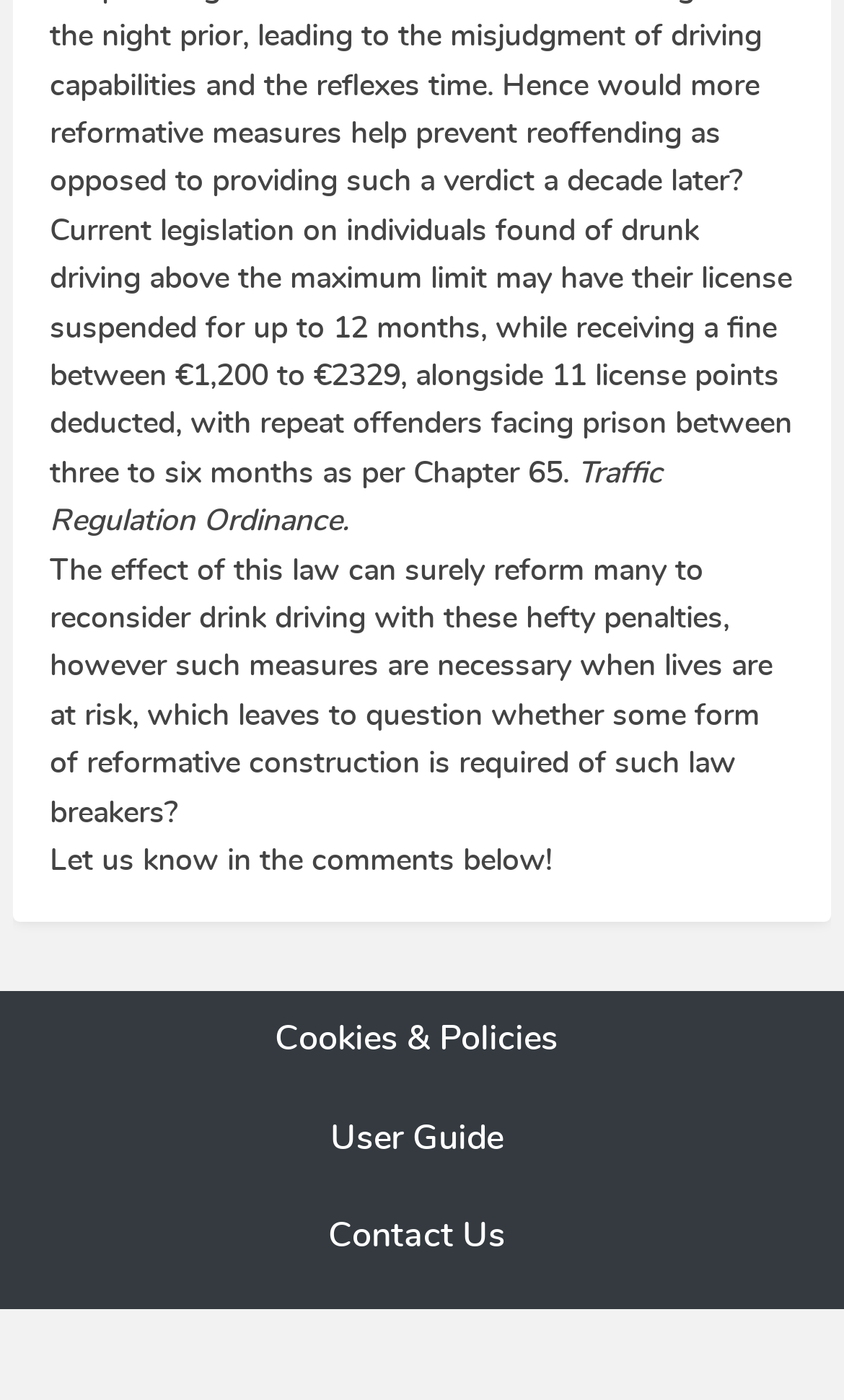Respond to the question below with a single word or phrase:
What is the range of fine for drunk driving?

€1,200 to €2,329